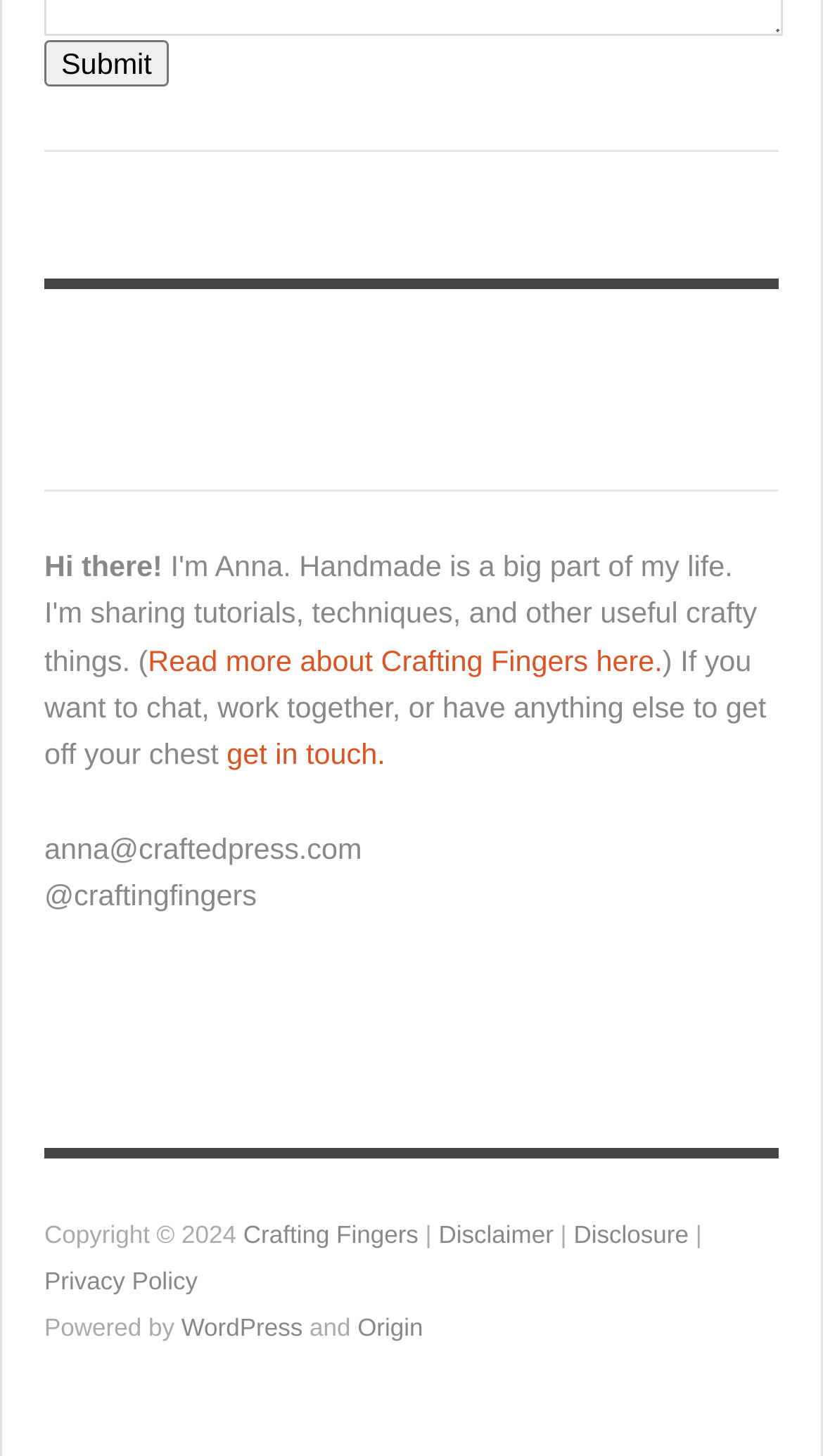Provide the bounding box for the UI element matching this description: "title="Madhur Food Park"".

None